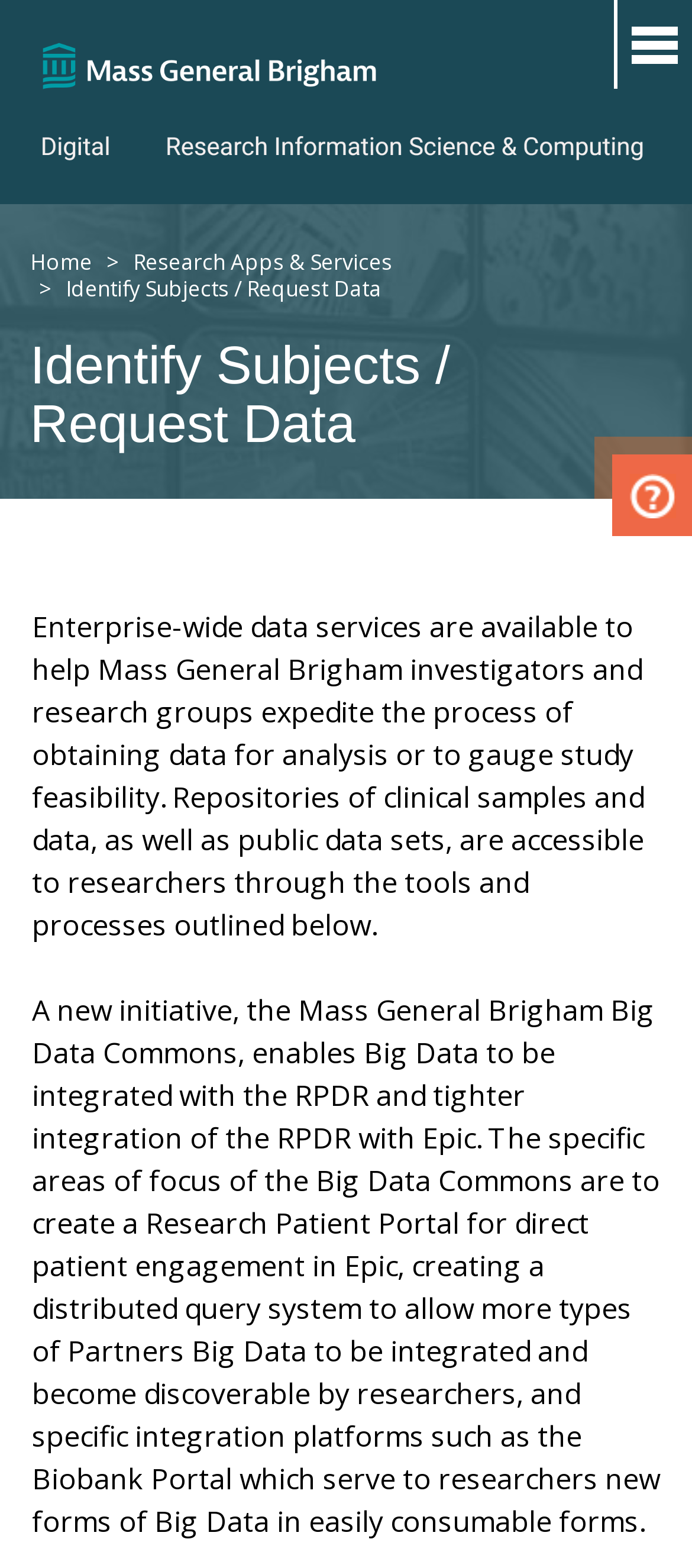Using the provided element description: "Get Help", identify the bounding box coordinates. The coordinates should be four floats between 0 and 1 in the order [left, top, right, bottom].

[0.885, 0.29, 1.0, 0.342]